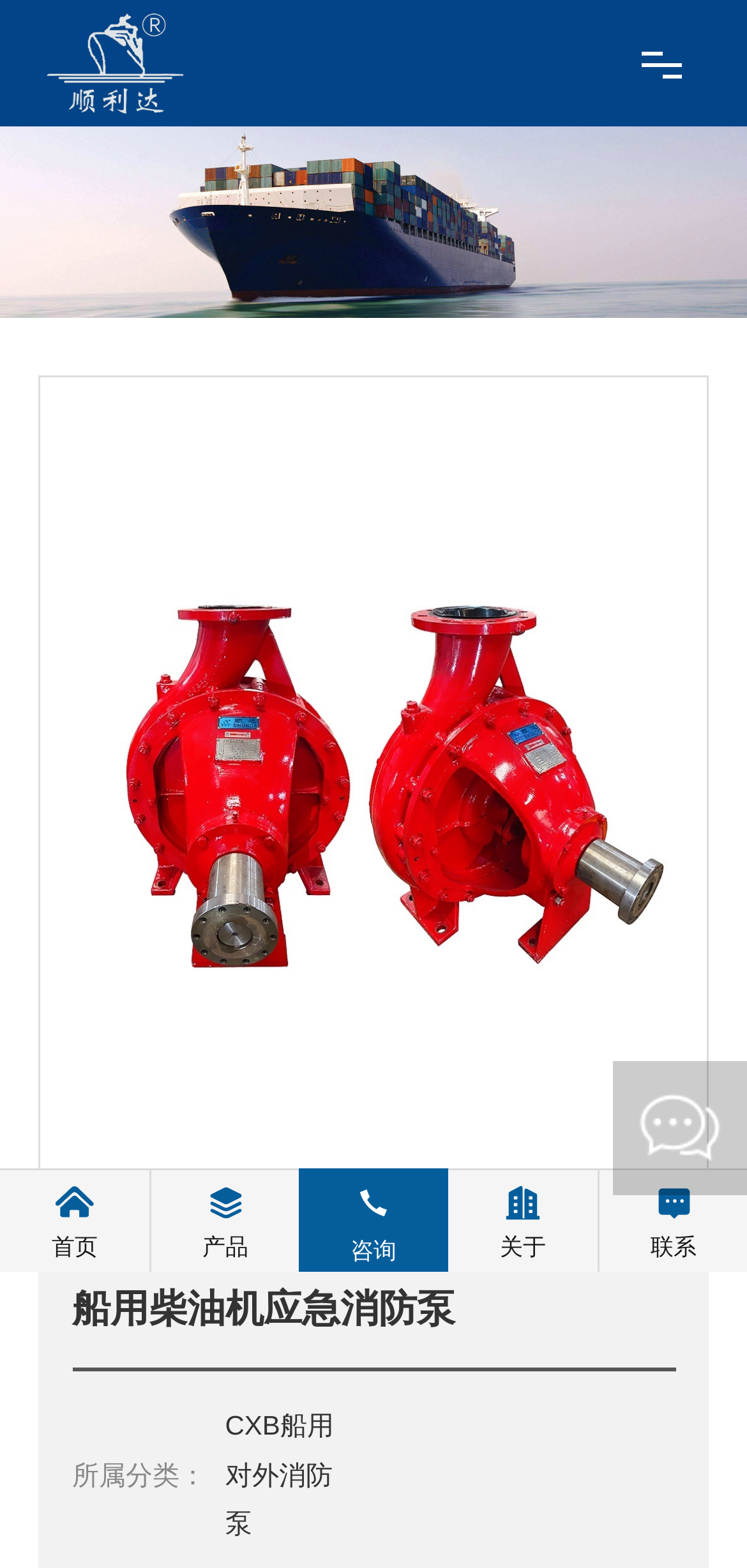Give a one-word or one-phrase response to the question:
What is the category of the product?

CXB船用对外消防泵